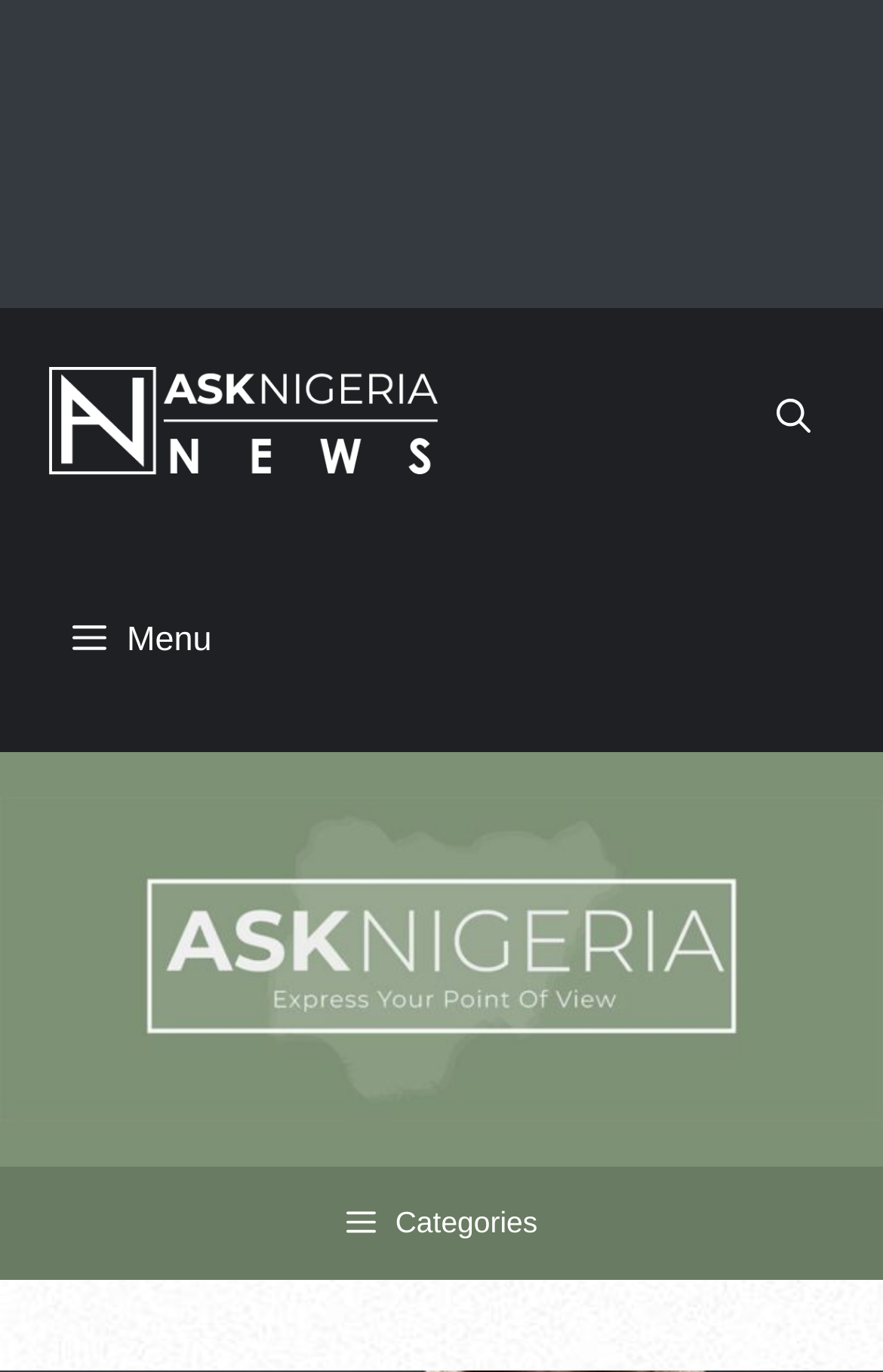What is the purpose of the button 'Categories'?
Based on the image, respond with a single word or phrase.

To show categories